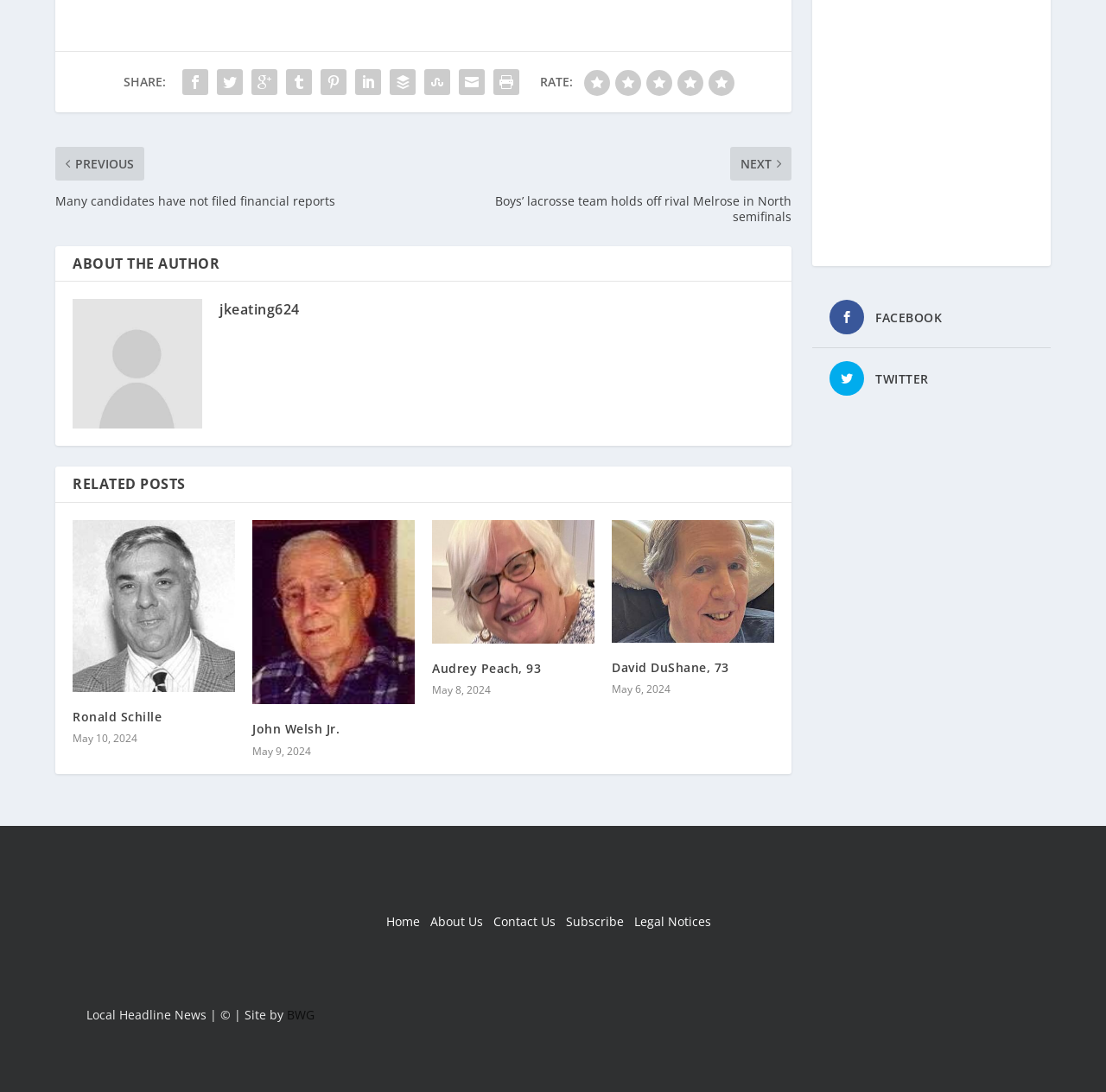Ascertain the bounding box coordinates for the UI element detailed here: "title="David DuShane, 73"". The coordinates should be provided as [left, top, right, bottom] with each value being a float between 0 and 1.

[0.553, 0.476, 0.7, 0.589]